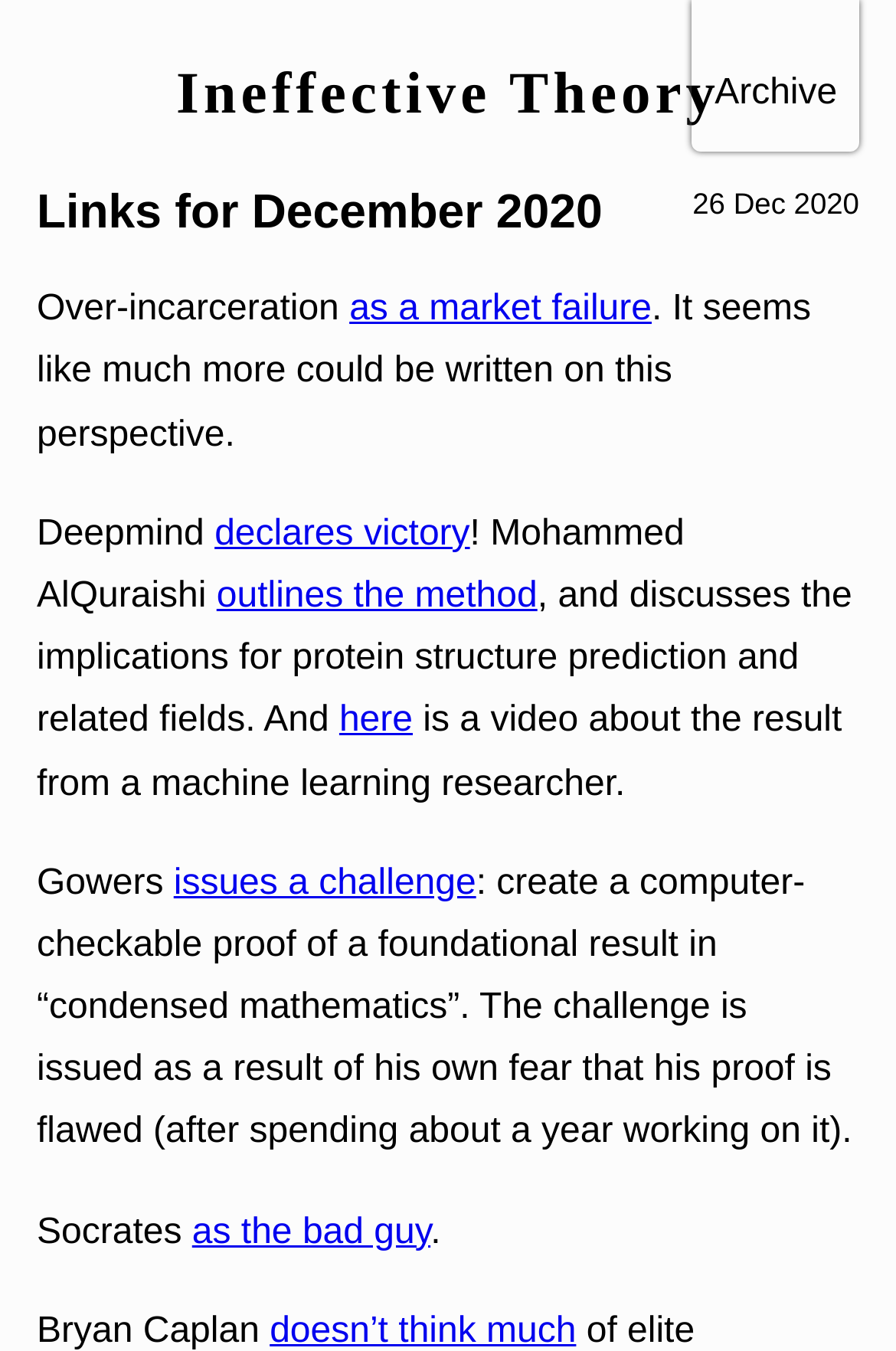Give a one-word or short phrase answer to this question: 
What is the name mentioned after 'Gowers'?

issues a challenge